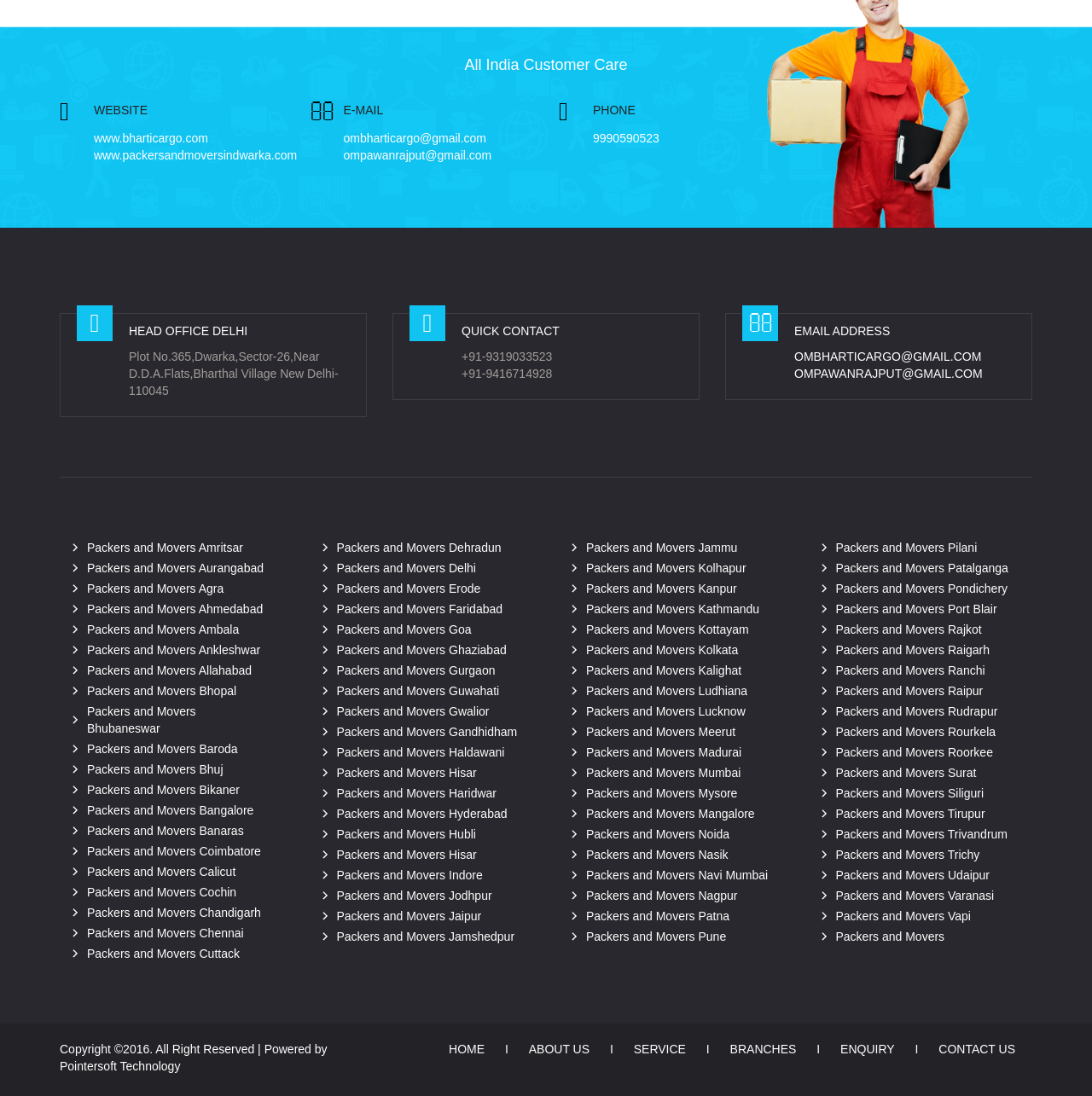Using the element description About Us, predict the bounding box coordinates for the UI element. Provide the coordinates in (top-left x, top-left y, bottom-right x, bottom-right y) format with values ranging from 0 to 1.

[0.469, 0.946, 0.555, 0.969]